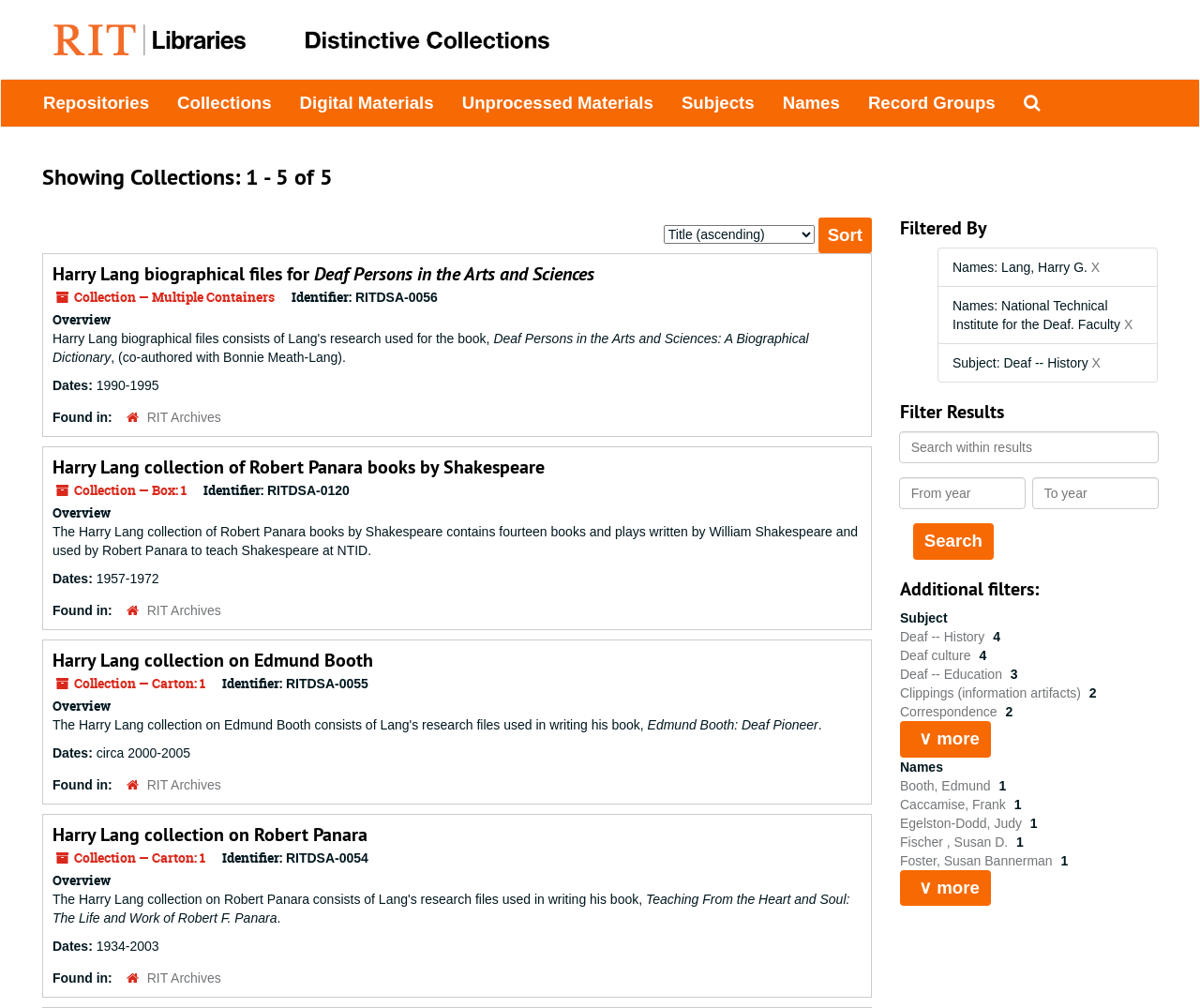Identify the bounding box coordinates of the element that should be clicked to fulfill this task: "Filter by subject". The coordinates should be provided as four float numbers between 0 and 1, i.e., [left, top, right, bottom].

[0.75, 0.606, 0.79, 0.621]